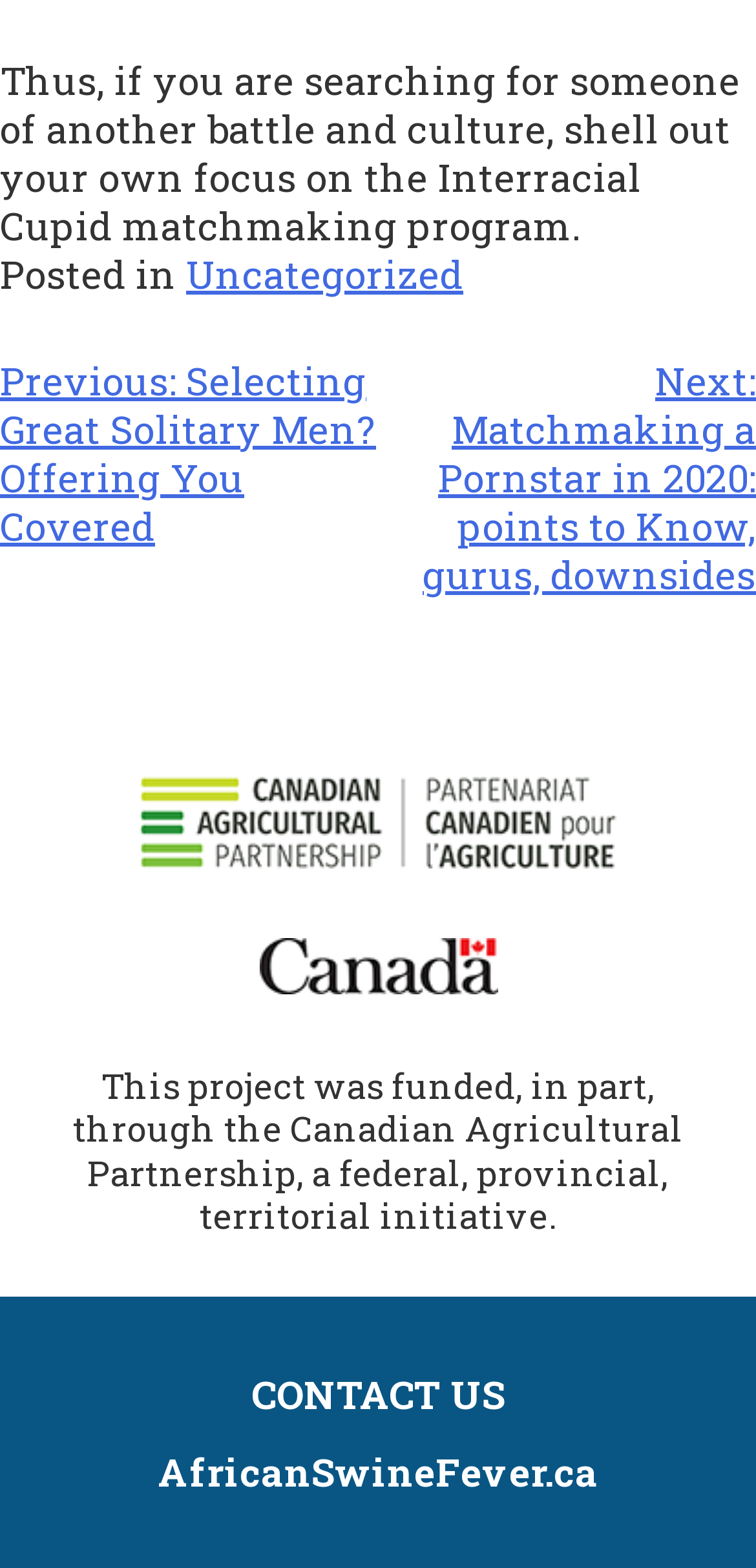What is the name of the next post?
From the image, provide a succinct answer in one word or a short phrase.

Matchmaking a Pornstar